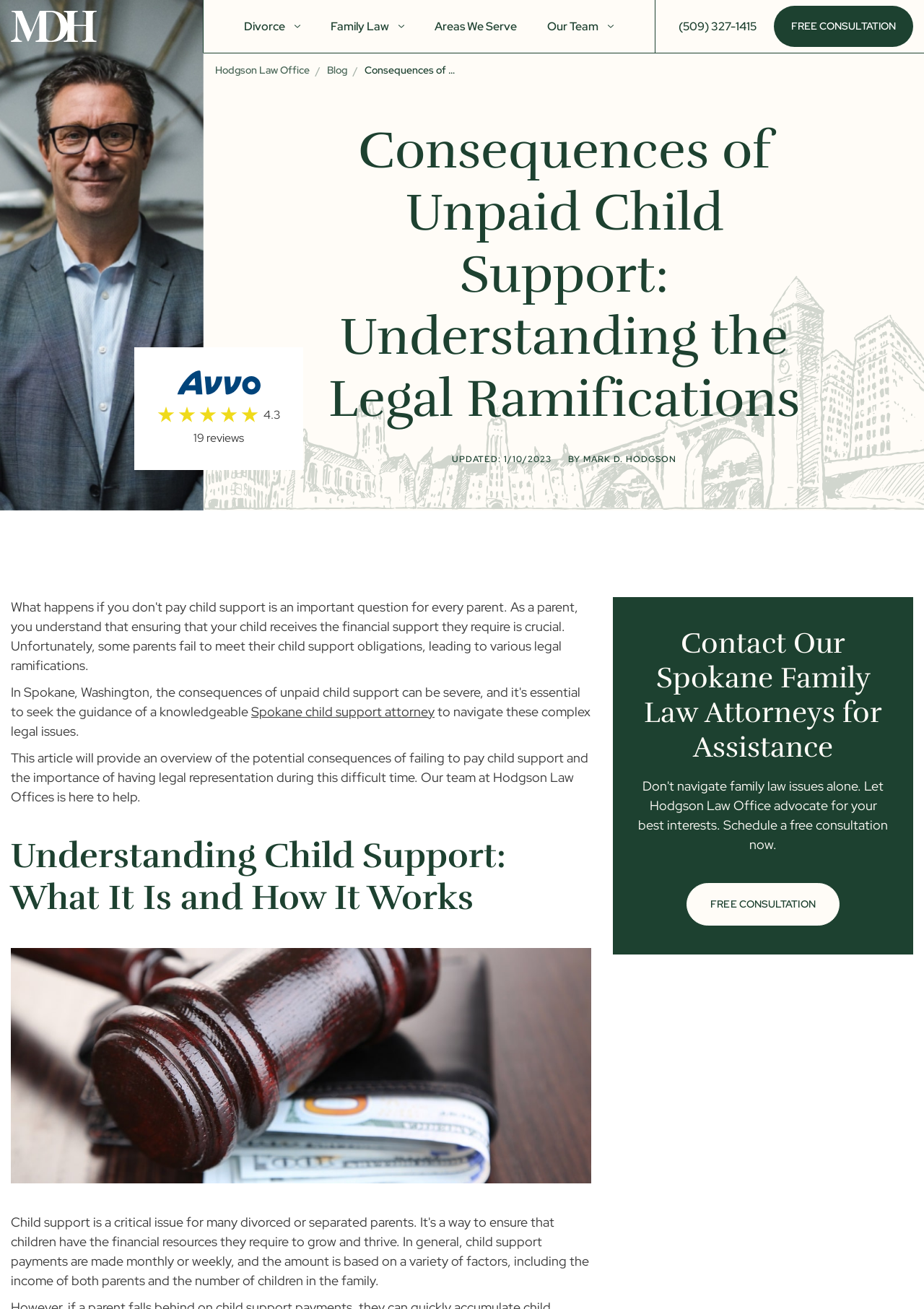Provide an in-depth caption for the webpage.

This webpage is about the consequences of not paying child support, specifically in Spokane, and provides a comprehensive guide to understanding the legal ramifications. At the top of the page, there is a large image of a cityscape, likely representing Spokane. Below the image, there is a logo and a navigation menu with links to various family law services, including divorce, child support, and spousal support.

On the left side of the page, there is a list of links related to family law issues involving children, such as child custody, adoption, and visitation. Below this list, there is another list of links related to unmarried couples and other family law issues.

In the main content area, there is a heading that reads "Consequences of Unpaid Child Support: Understanding the Legal Ramifications." Below this heading, there is a brief introduction to the article, which explains that the article will provide an overview of the potential consequences of failing to pay child support and the importance of having legal representation.

The article is divided into sections, including "Understanding Child Support: What It Is and How It Works" and "Contact Our Spokane Family Law Attorneys for Assistance." There is also an image related to child support payments and a call-to-action to contact the law office for a free consultation.

On the right side of the page, there is a section with information about the law office, including a list of attorneys, their areas of practice, and a link to their blog. There is also a section with reviews and ratings from Avvo, a legal services rating website.

At the bottom of the page, there is a call-to-action to contact the law office for a free consultation, as well as a link to the law office's phone number and a link to view all family law services.